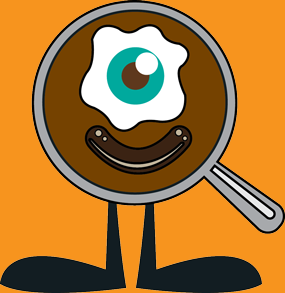What is the substance on the pan's surface?
Craft a detailed and extensive response to the question.

The frying pan's surface is filled with a rich brown substance, which resembles a playful take on chocolate or coffee, adding to the overall whimsy and creativity of the illustration.